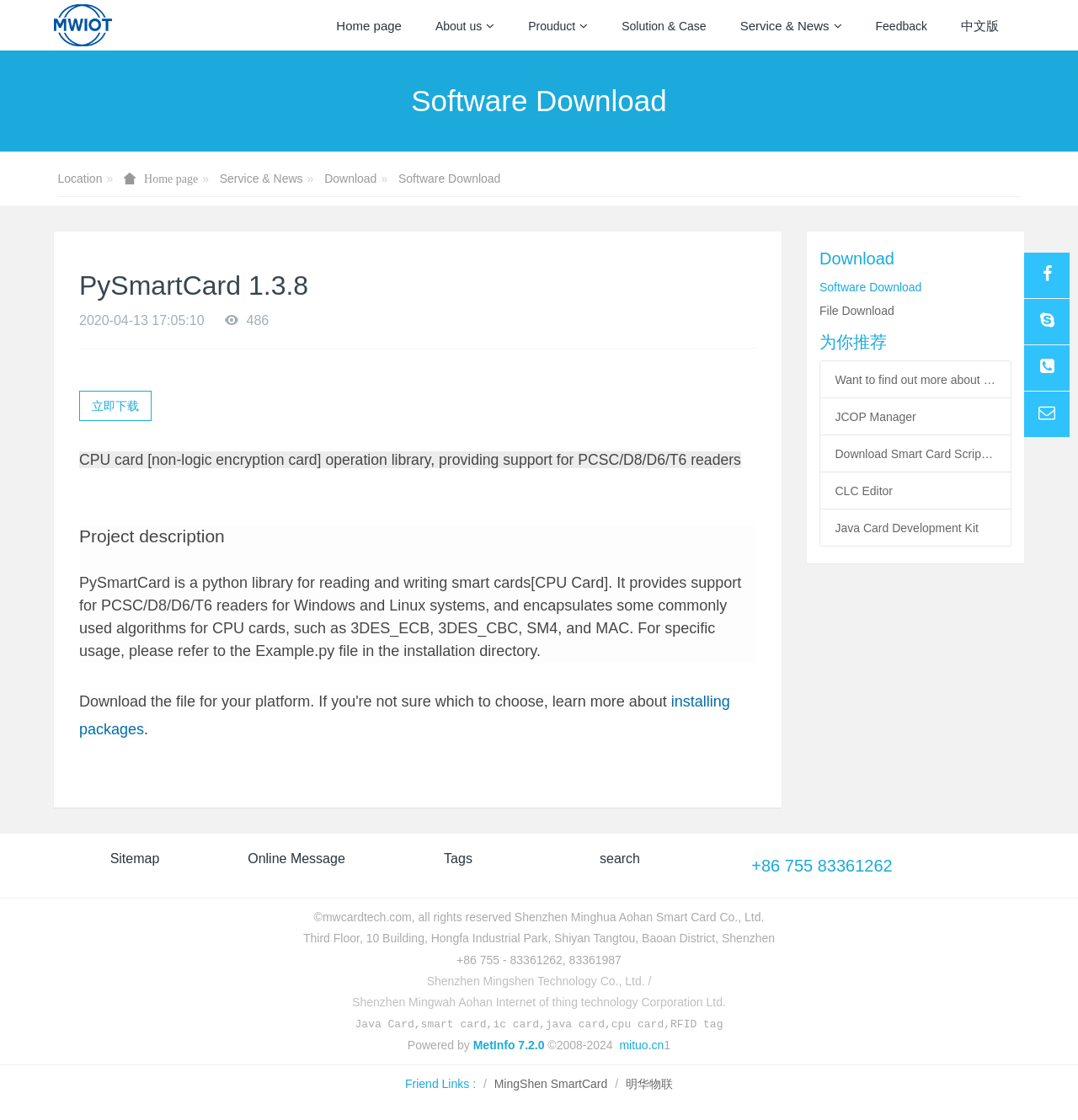Calculate the bounding box coordinates for the UI element based on the following description: "Home page". Ensure the coordinates are four float numbers between 0 and 1, i.e., [left, top, right, bottom].

[0.115, 0.154, 0.184, 0.164]